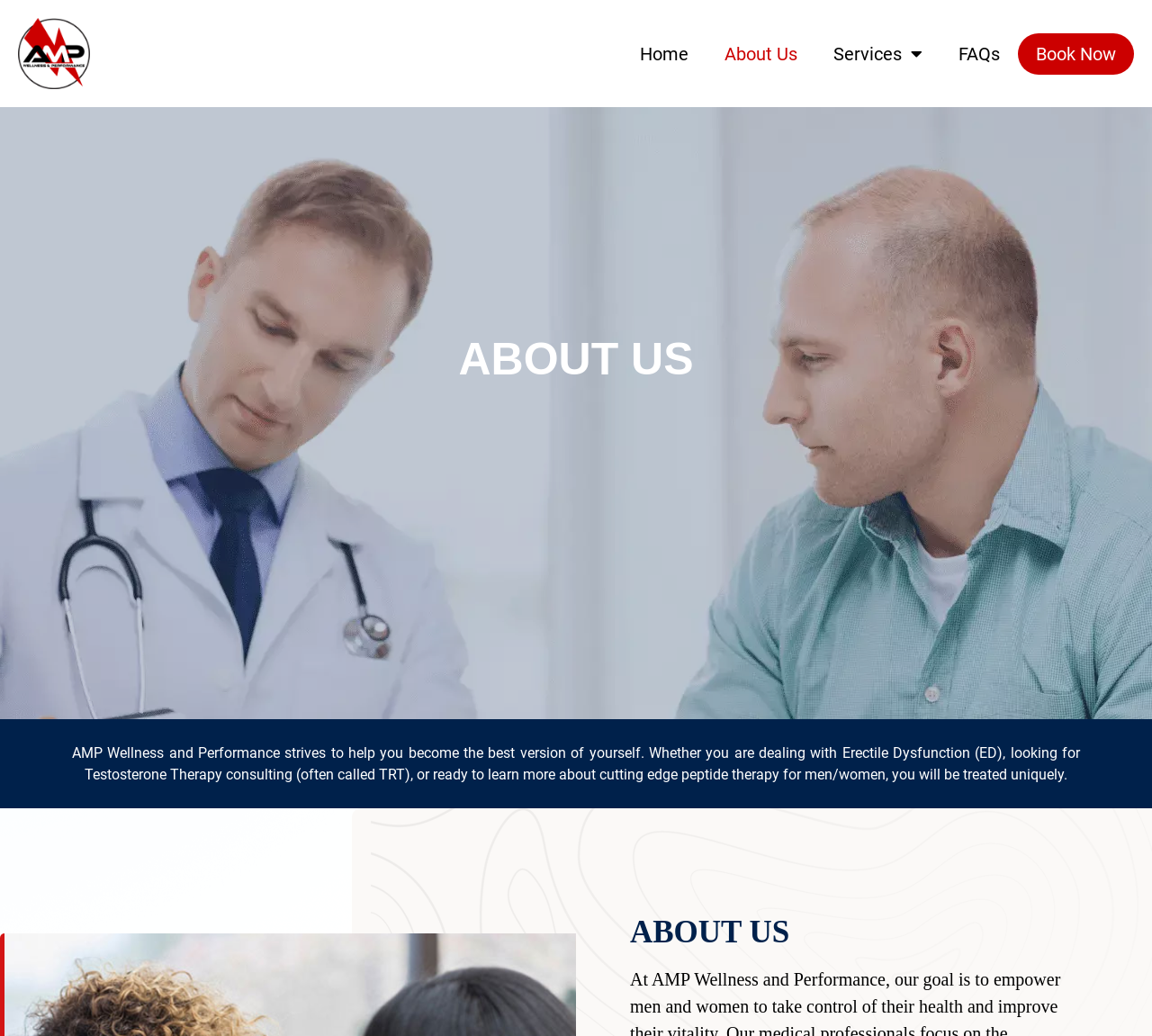Find the bounding box of the web element that fits this description: "Book Now".

[0.884, 0.032, 0.984, 0.072]